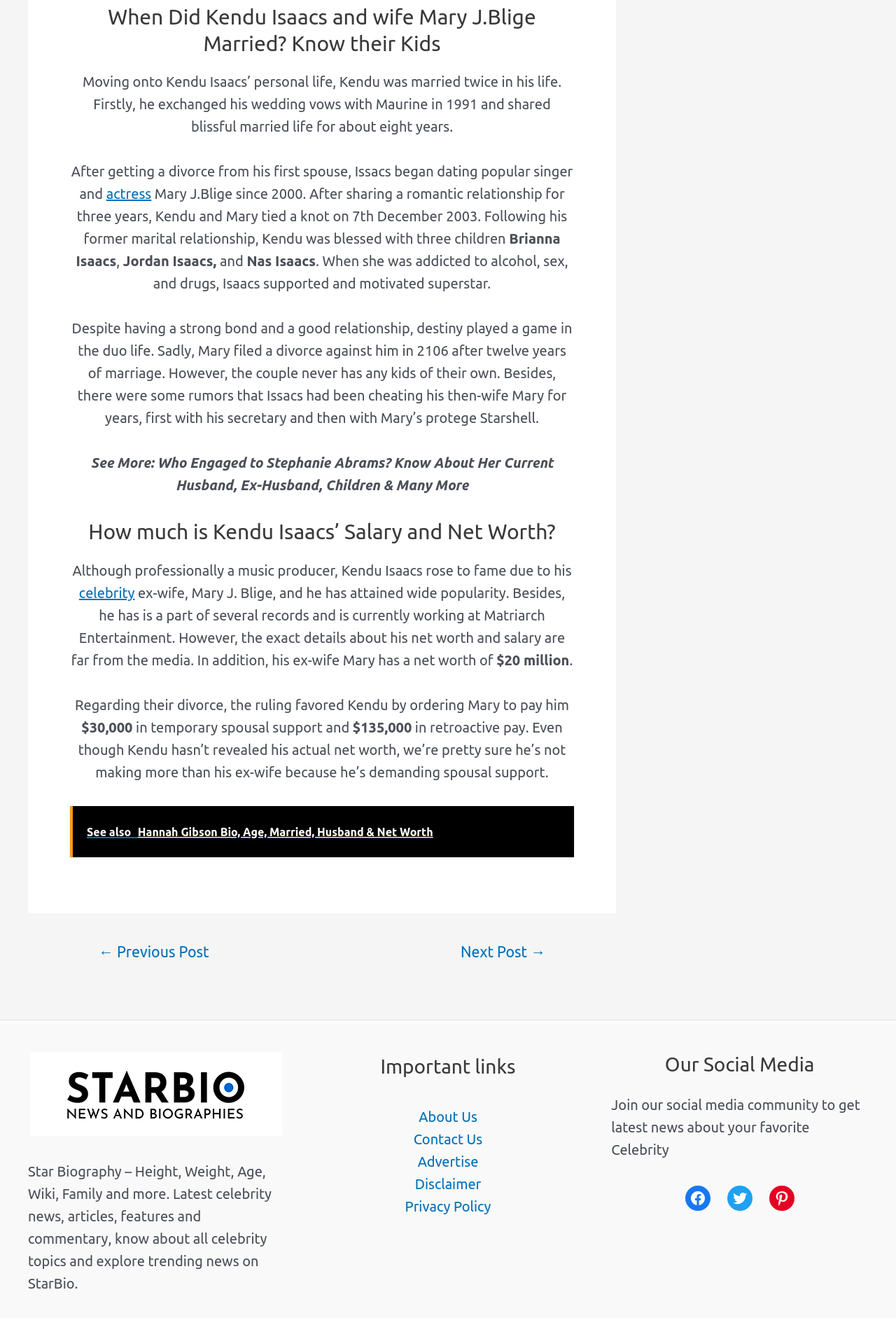Find the bounding box of the web element that fits this description: "Advertise".

[0.466, 0.875, 0.534, 0.887]